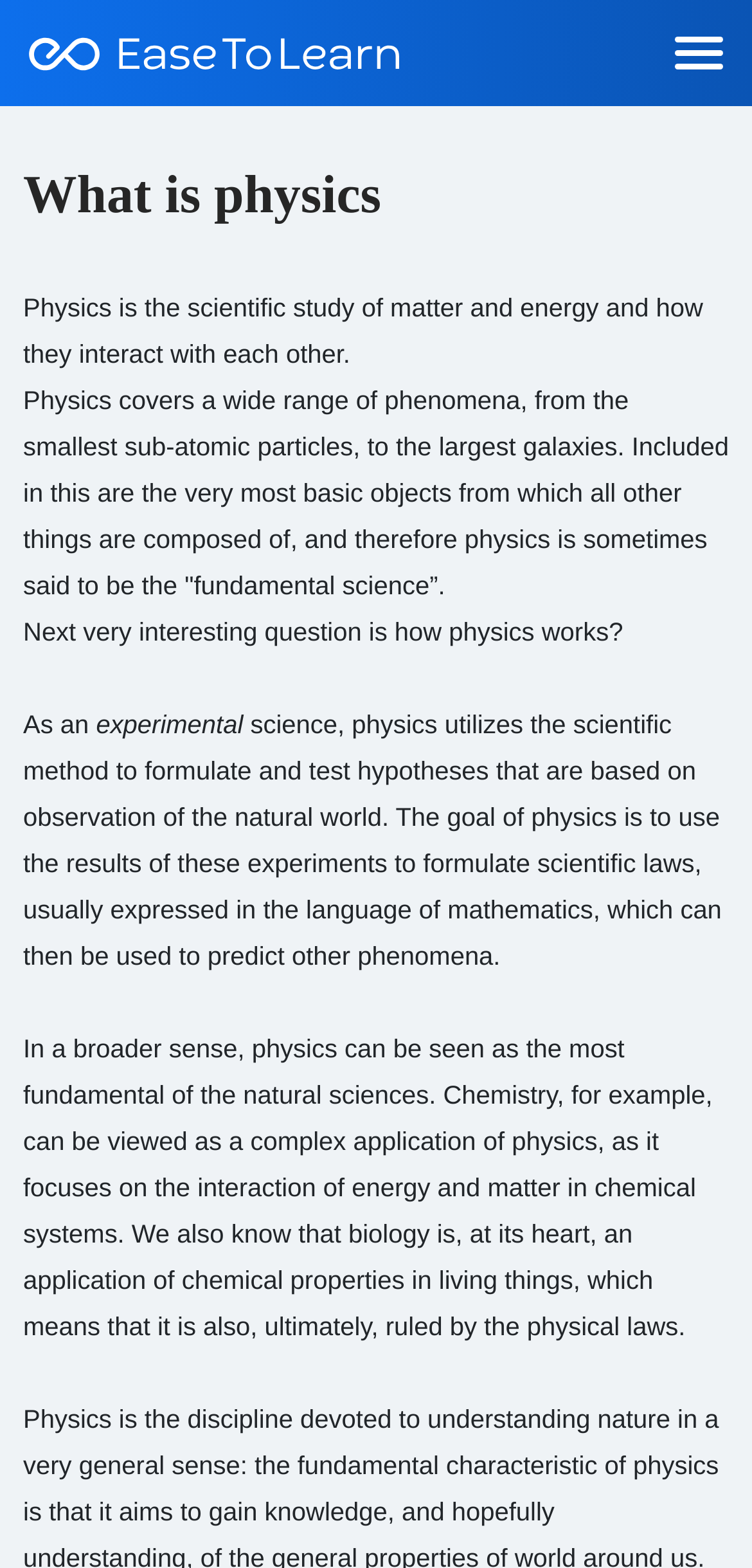Detail the various sections and features of the webpage.

The webpage is about physics, specifically introducing the concept and its significance. At the top, there is a header section with a link and an image, likely a logo or icon. Below the header, a prominent heading "What is physics" is displayed. 

The main content of the page is divided into several paragraphs of text. The first paragraph explains that physics is the scientific study of matter and energy and their interactions. The second paragraph elaborates on the scope of physics, covering a wide range of phenomena from sub-atomic particles to galaxies. 

The third paragraph asks a question about how physics works, followed by a series of paragraphs that provide an answer. These paragraphs describe physics as an experimental science that utilizes the scientific method to formulate and test hypotheses, with the goal of formulating scientific laws that can predict other phenomena. 

The final paragraph places physics in a broader context, describing it as the most fundamental of the natural sciences, with chemistry and biology being applications of physical laws. Overall, the webpage provides an introductory overview of physics, its scope, and its significance.